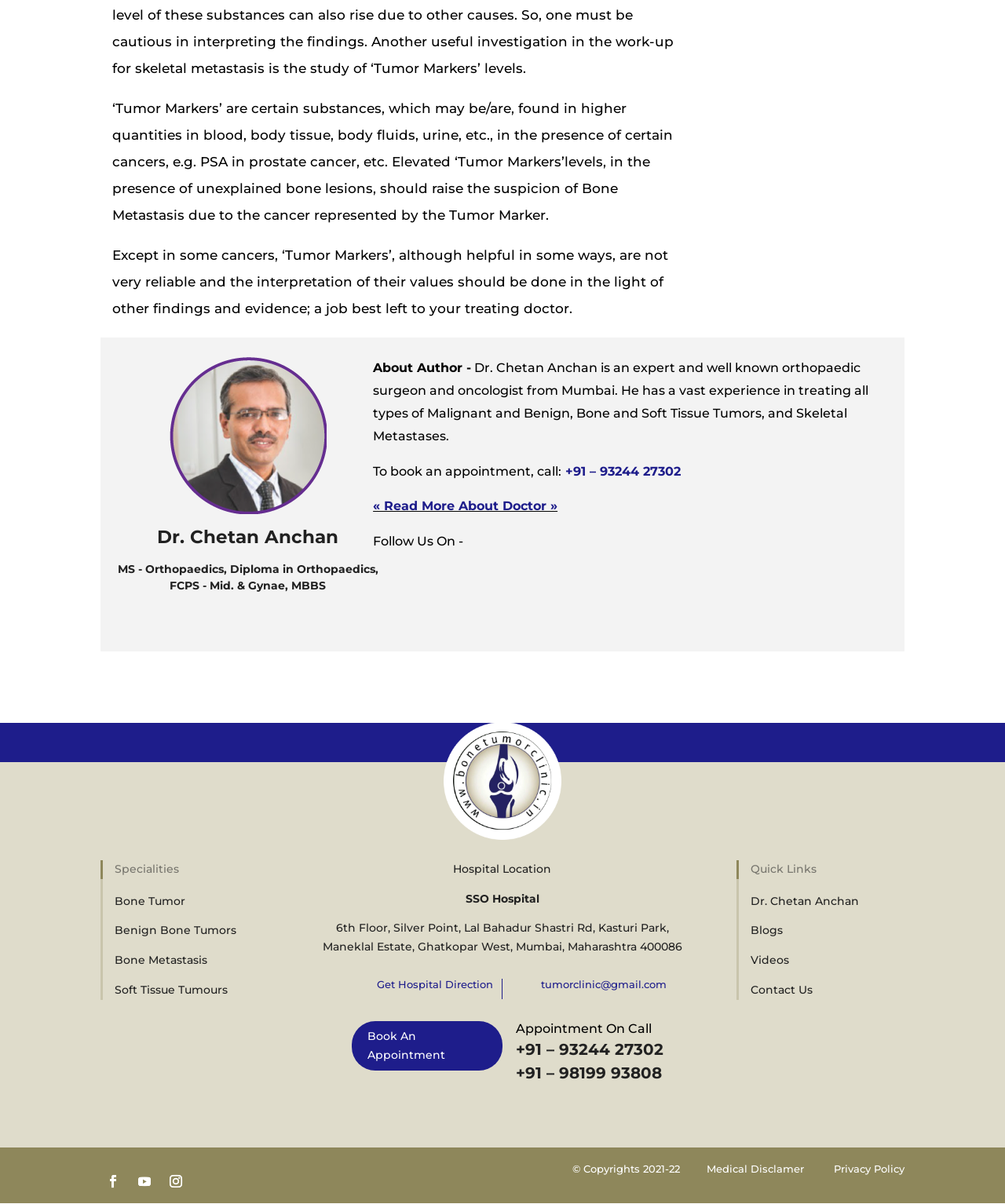What is the phone number to book an appointment?
Give a detailed explanation using the information visible in the image.

The phone number to book an appointment is mentioned in the section 'Book An Appointment' which is located below the 'Hospital Location' section. The text '+91 – 93244 27302' is a link that can be clicked to book an appointment.